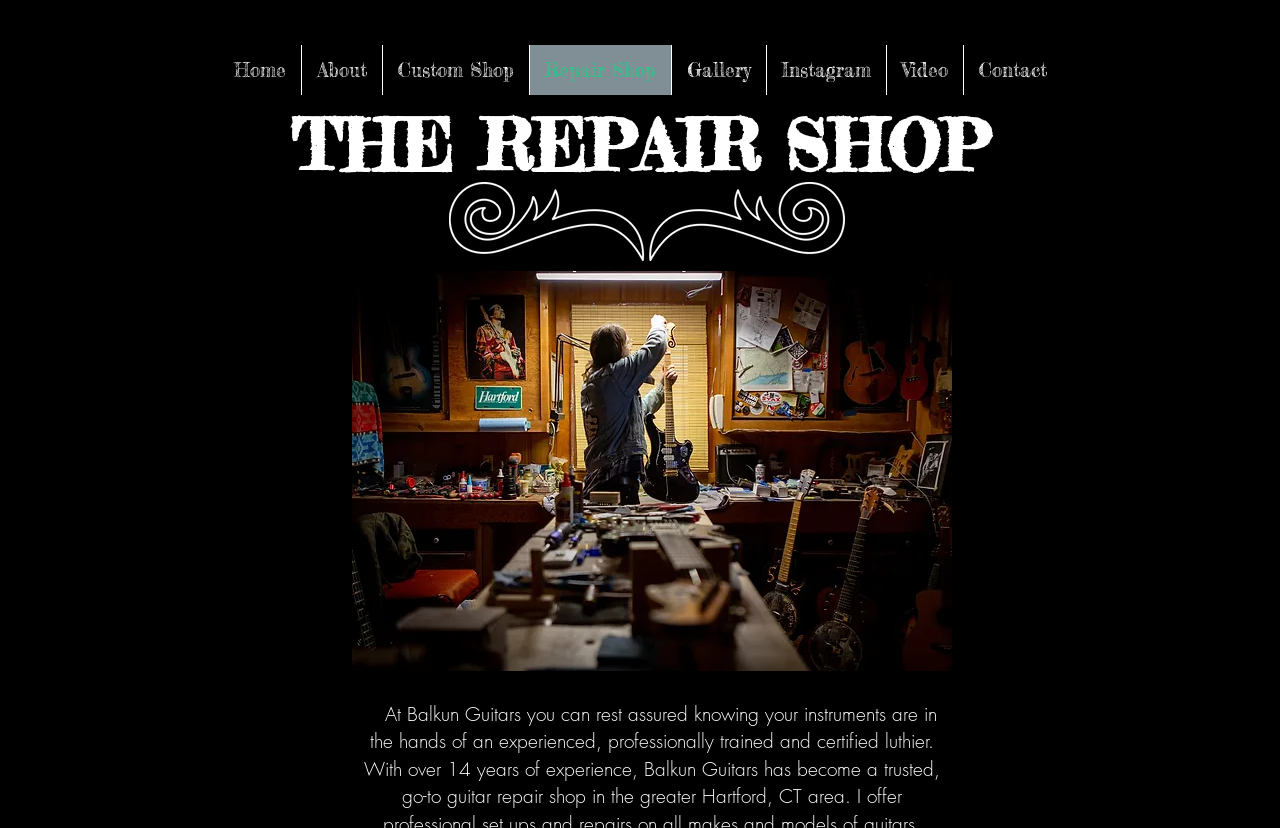Show the bounding box coordinates for the element that needs to be clicked to execute the following instruction: "Go to the forum". Provide the coordinates in the form of four float numbers between 0 and 1, i.e., [left, top, right, bottom].

None